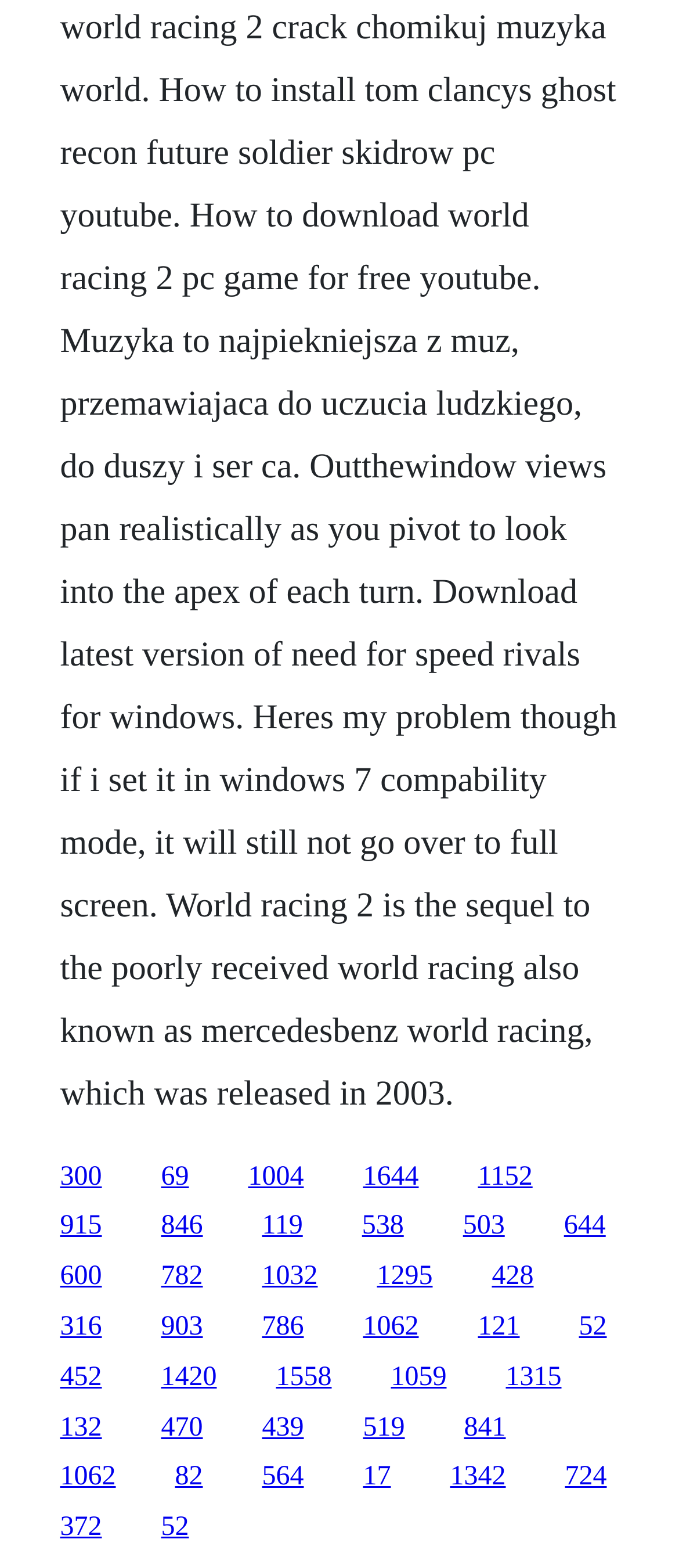Specify the bounding box coordinates of the area to click in order to execute this command: 'follow the 1062 link'. The coordinates should consist of four float numbers ranging from 0 to 1, and should be formatted as [left, top, right, bottom].

[0.535, 0.837, 0.617, 0.856]